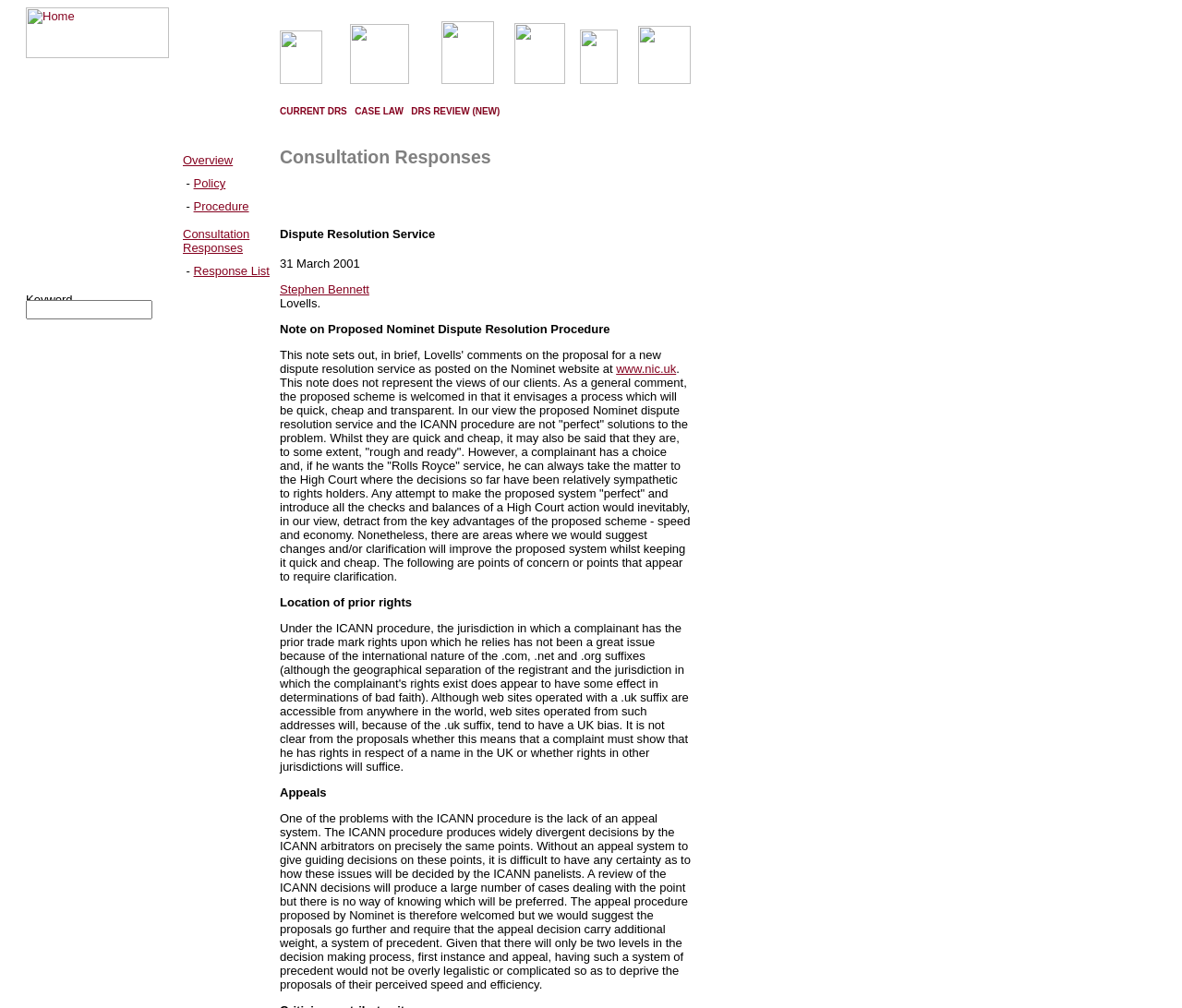Please locate the bounding box coordinates of the element's region that needs to be clicked to follow the instruction: "click the Response List link". The bounding box coordinates should be provided as four float numbers between 0 and 1, i.e., [left, top, right, bottom].

[0.164, 0.262, 0.228, 0.276]